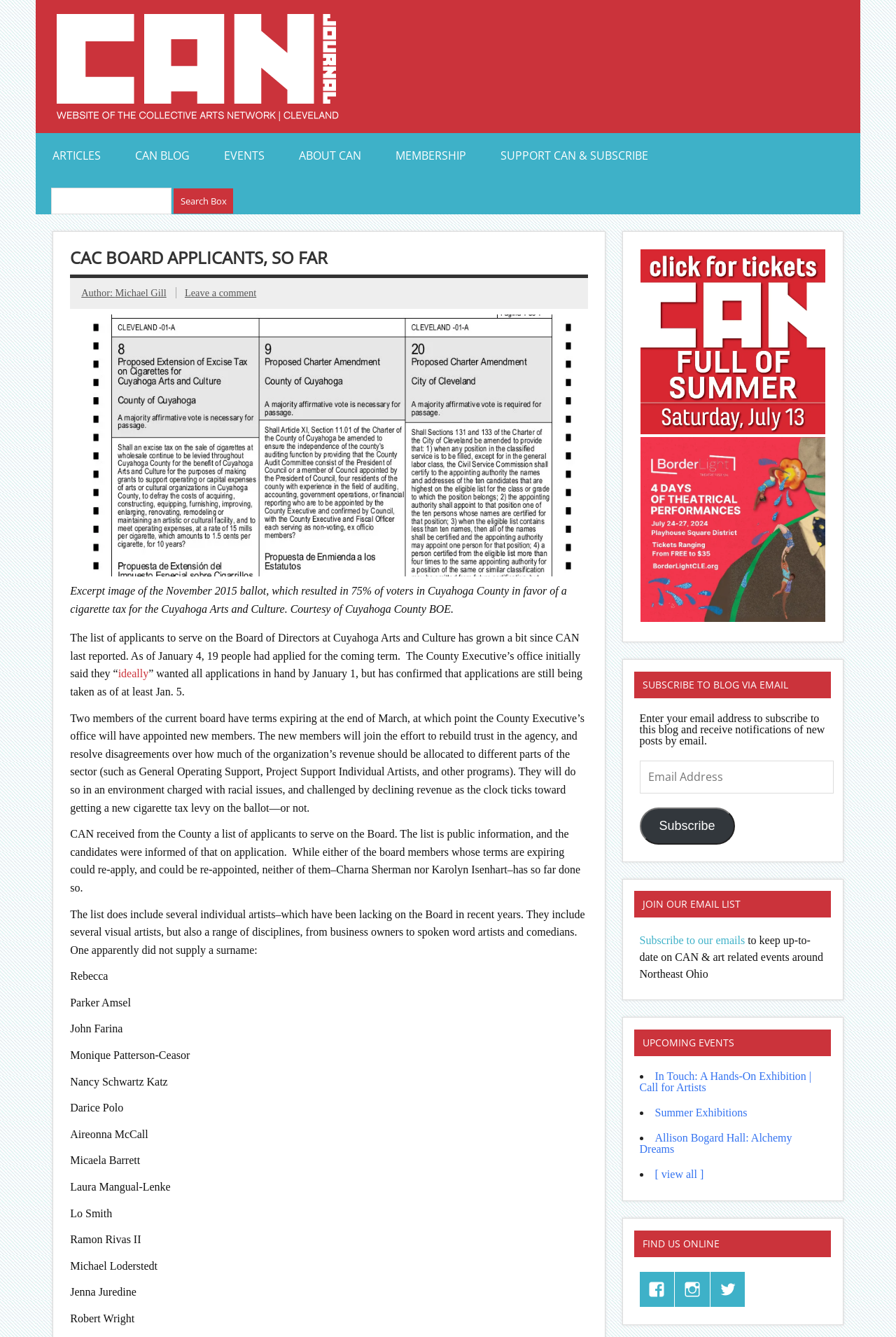Please specify the bounding box coordinates in the format (top-left x, top-left y, bottom-right x, bottom-right y), with all values as floating point numbers between 0 and 1. Identify the bounding box of the UI element described by: Michael Gill

[0.129, 0.215, 0.186, 0.223]